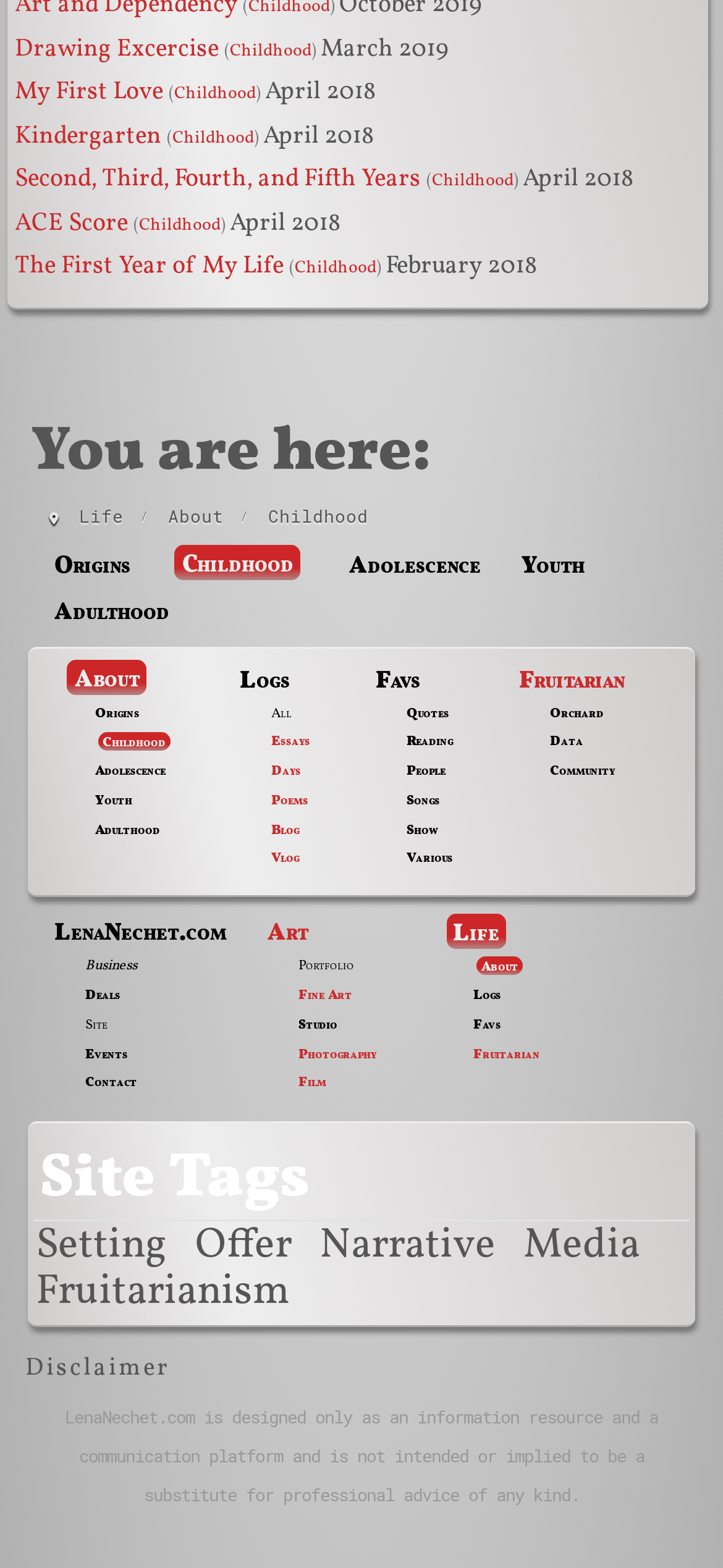How many hidden links are there under 'Favs'?
Please provide a single word or phrase based on the screenshot.

6